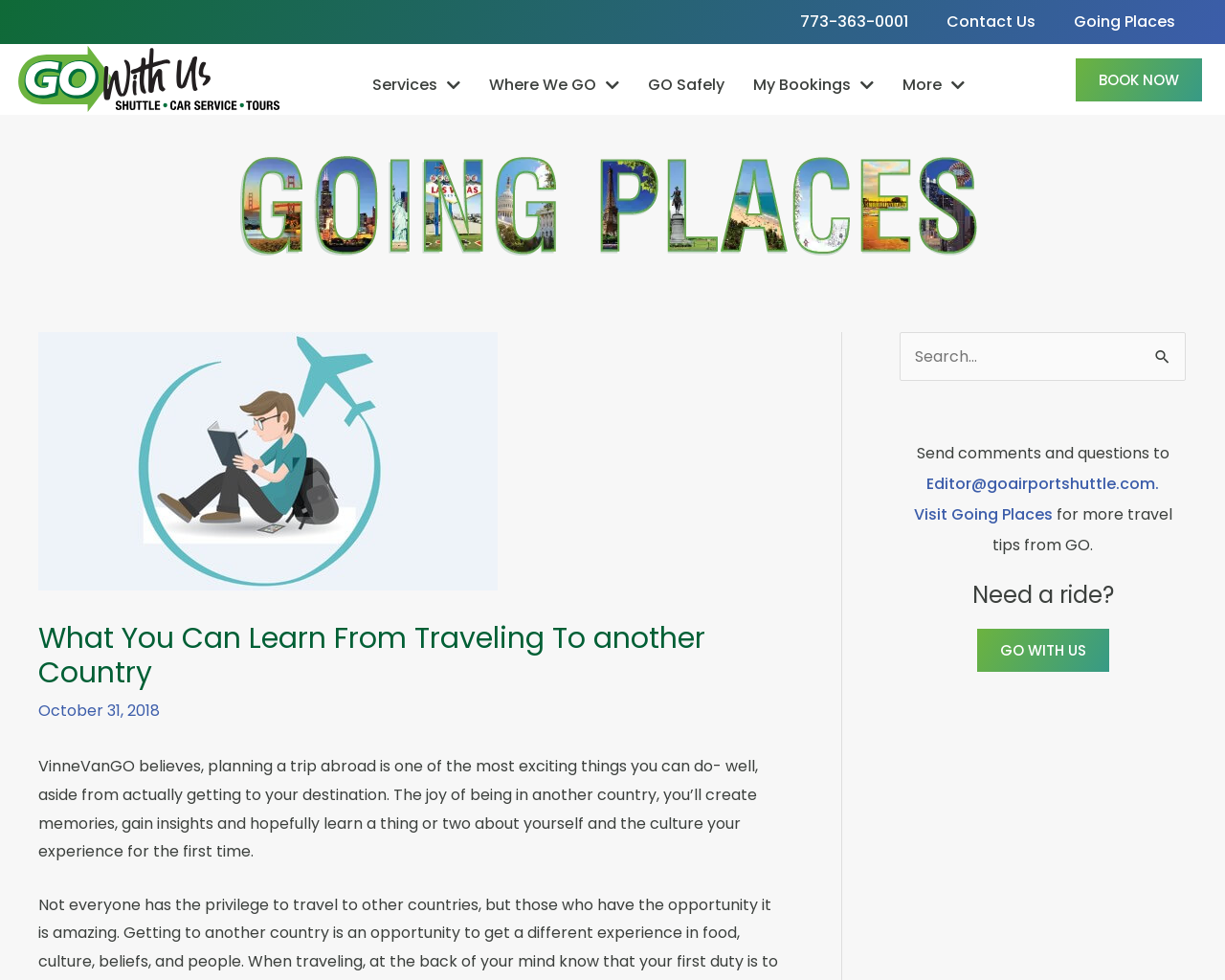Please pinpoint the bounding box coordinates for the region I should click to adhere to this instruction: "Book a trip now".

[0.878, 0.06, 0.981, 0.104]